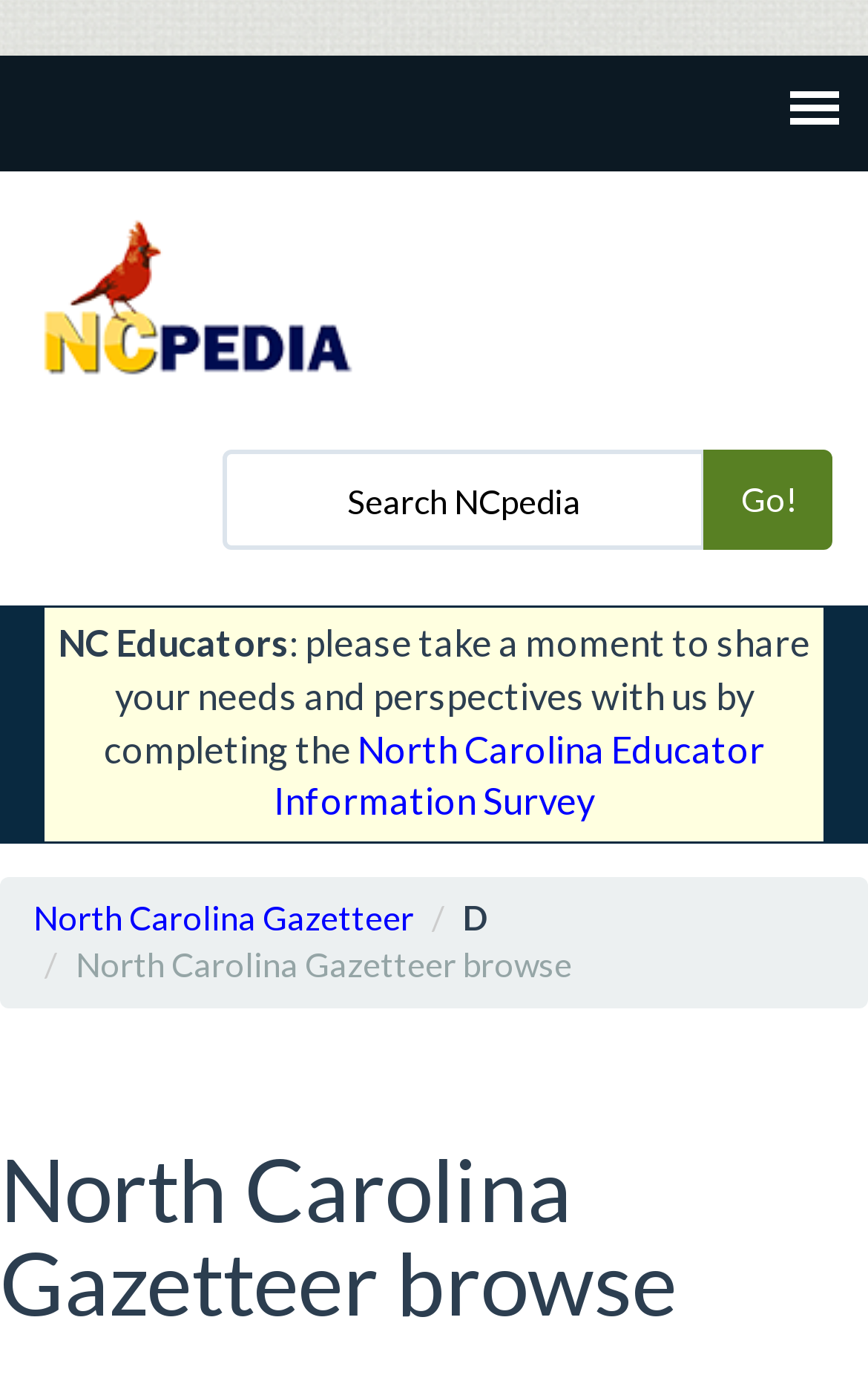Extract the bounding box coordinates for the HTML element that matches this description: "value="Go!"". The coordinates should be four float numbers between 0 and 1, i.e., [left, top, right, bottom].

[0.81, 0.323, 0.959, 0.396]